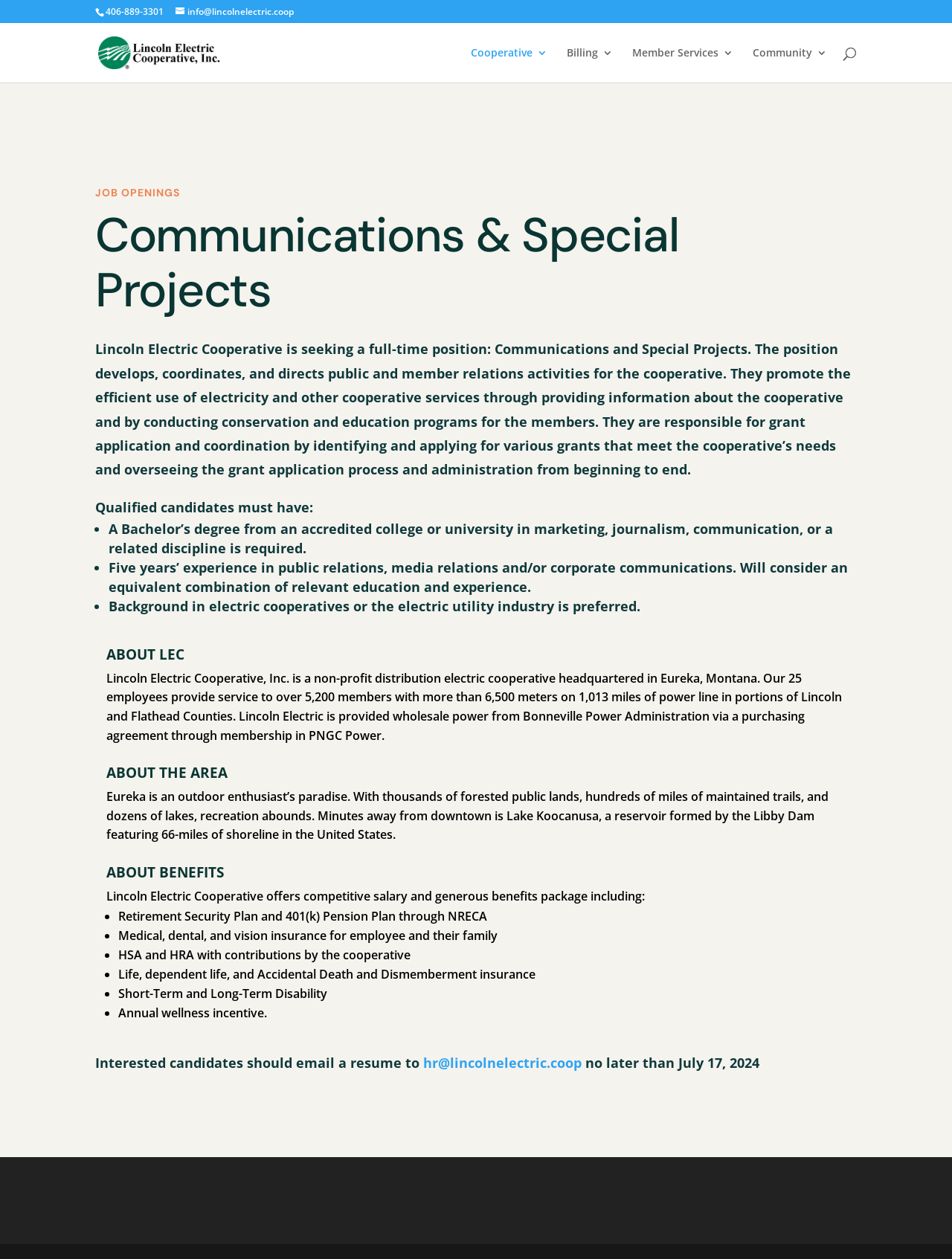Determine the main heading of the webpage and generate its text.

Communications & Special Projects